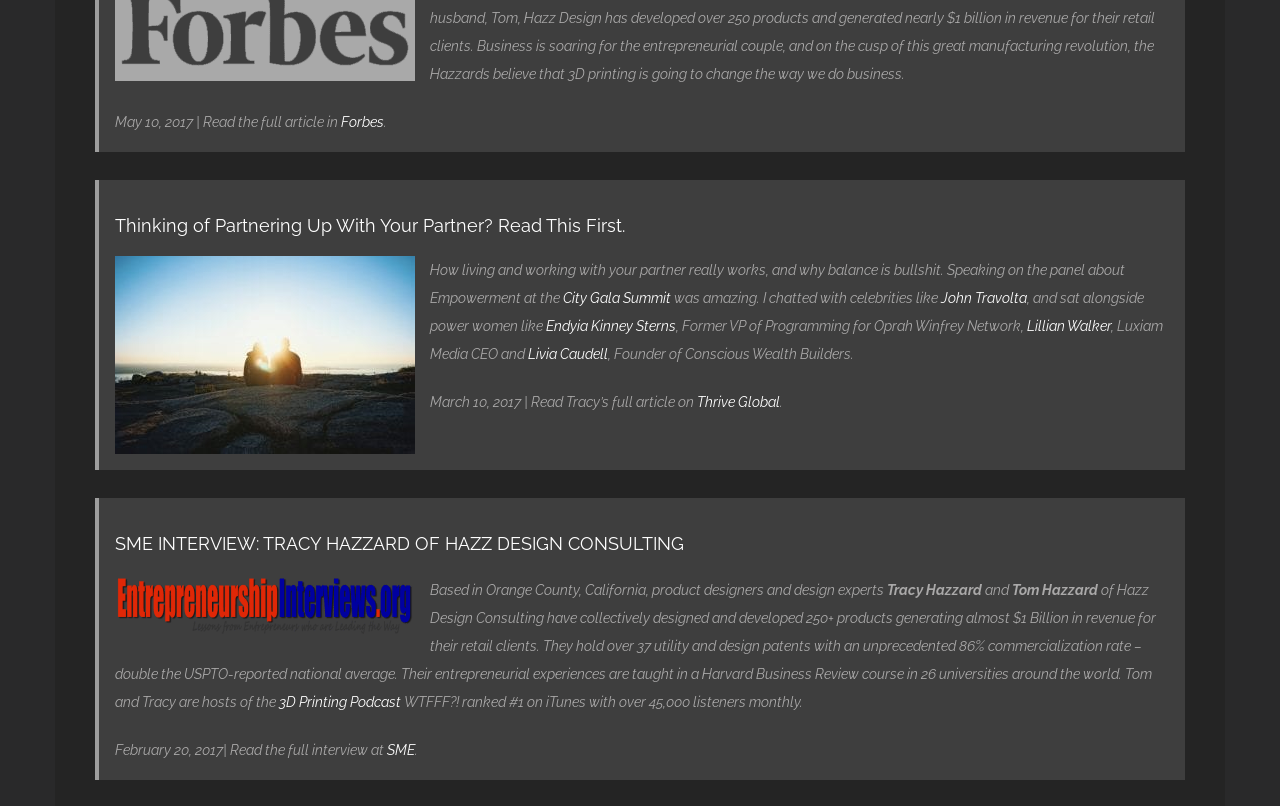For the element described, predict the bounding box coordinates as (top-left x, top-left y, bottom-right x, bottom-right y). All values should be between 0 and 1. Element description: Forbes

[0.266, 0.142, 0.3, 0.161]